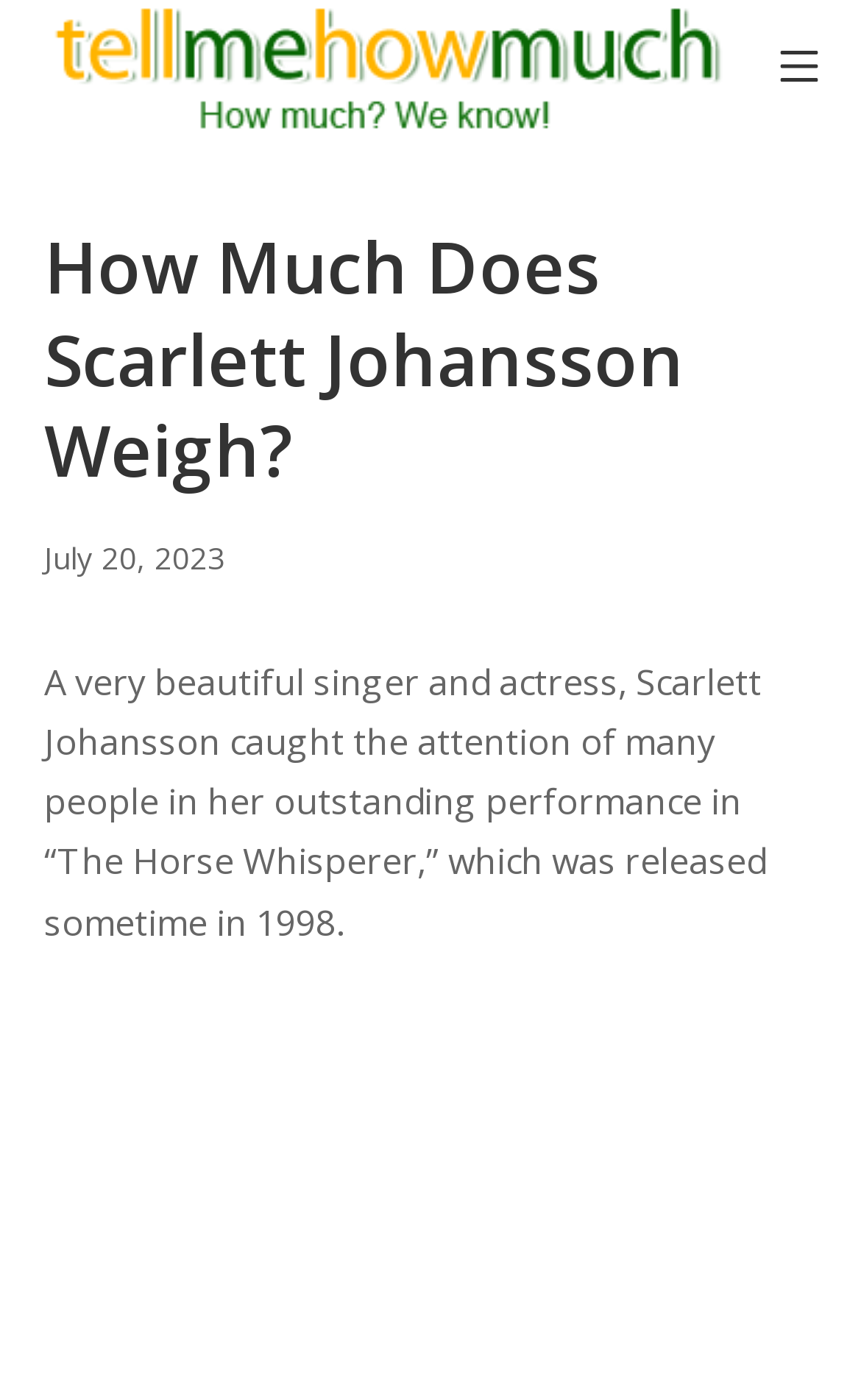What is the date of the latest article?
Please respond to the question with a detailed and well-explained answer.

The webpage contains a link with the text 'July 20, 2023 October 24, 2023', which suggests that the latest article was published on October 24, 2023.